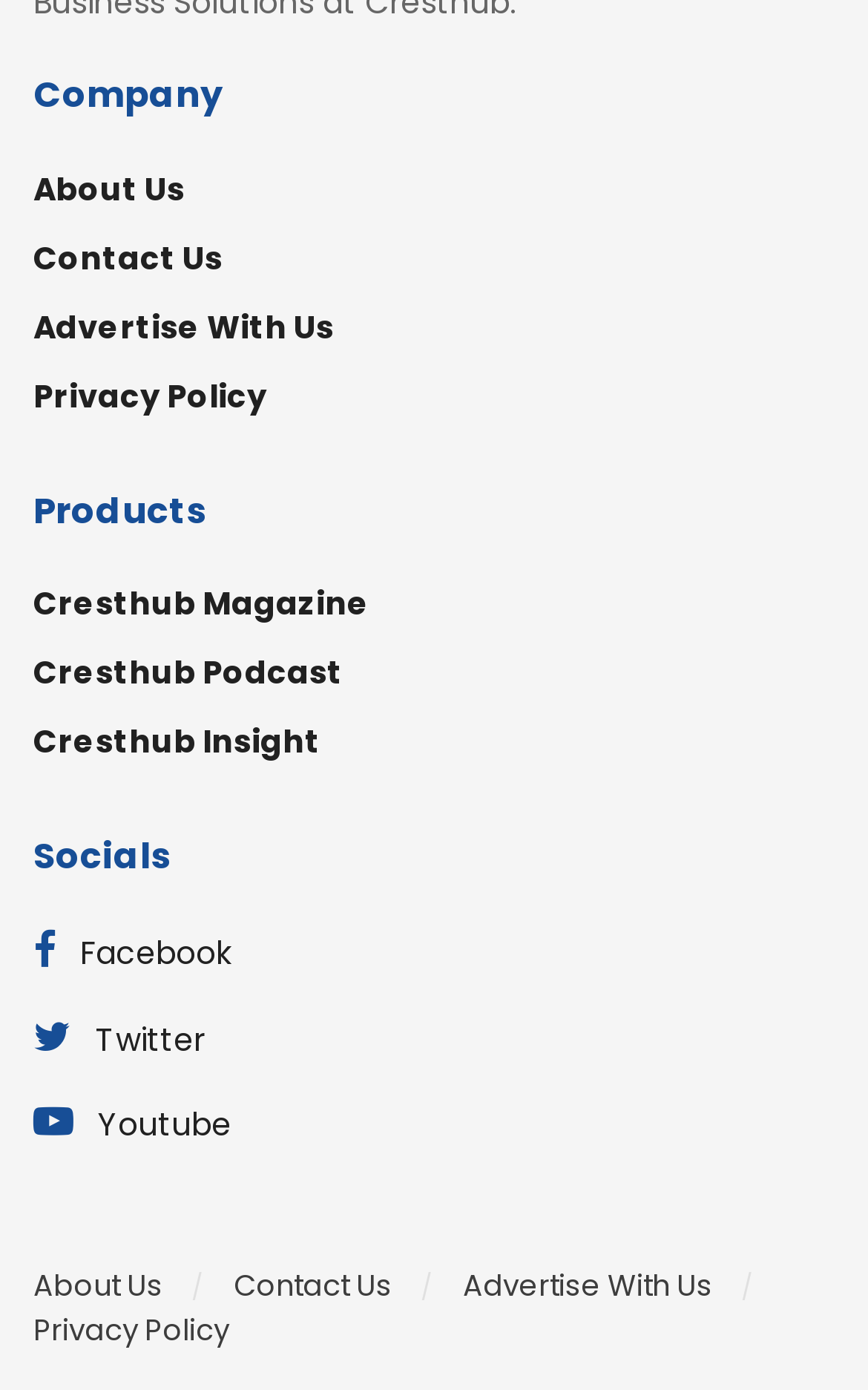Kindly determine the bounding box coordinates of the area that needs to be clicked to fulfill this instruction: "search for something".

None